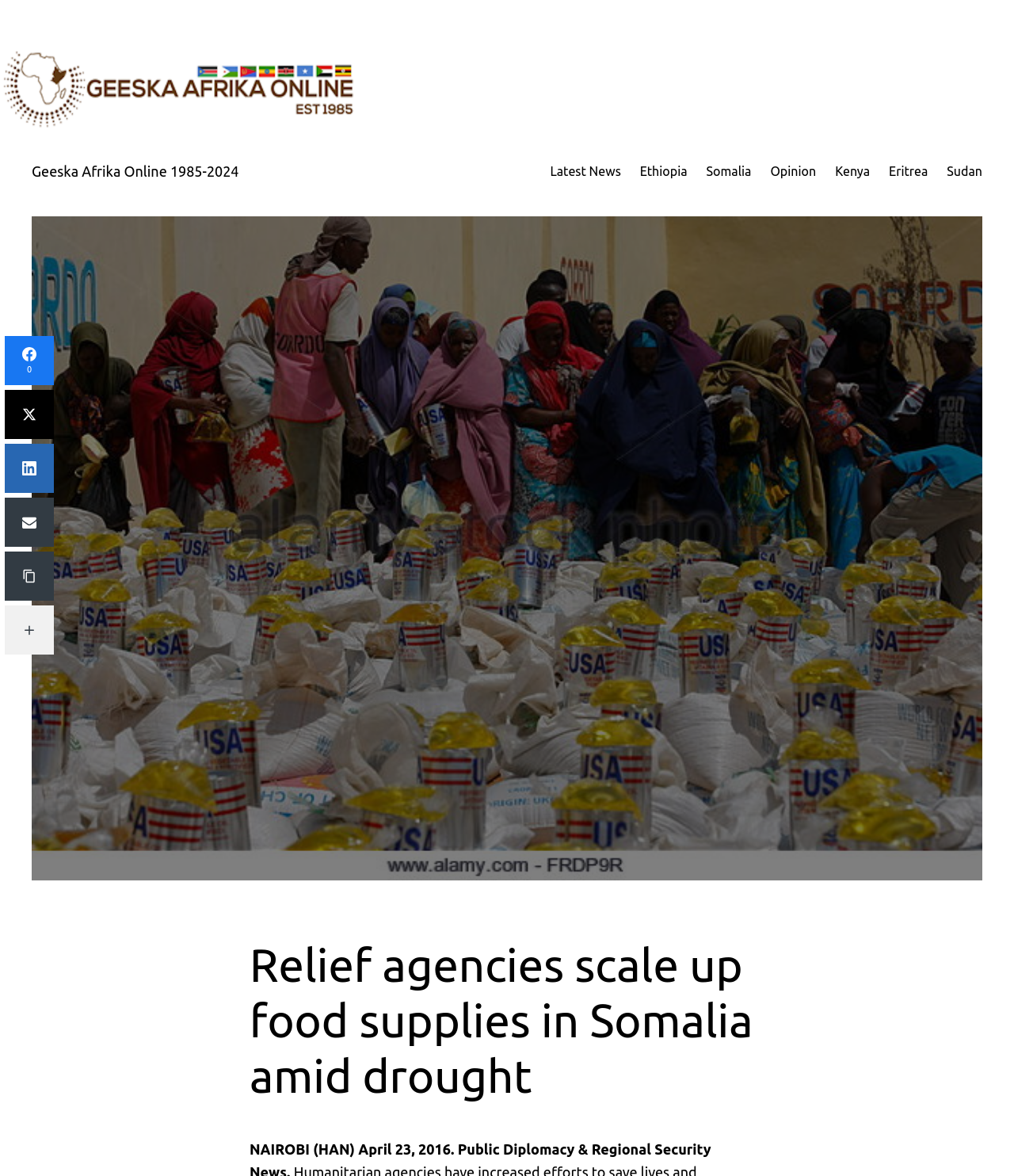Extract the primary heading text from the webpage.

Relief agencies scale up food supplies in Somalia amid drought